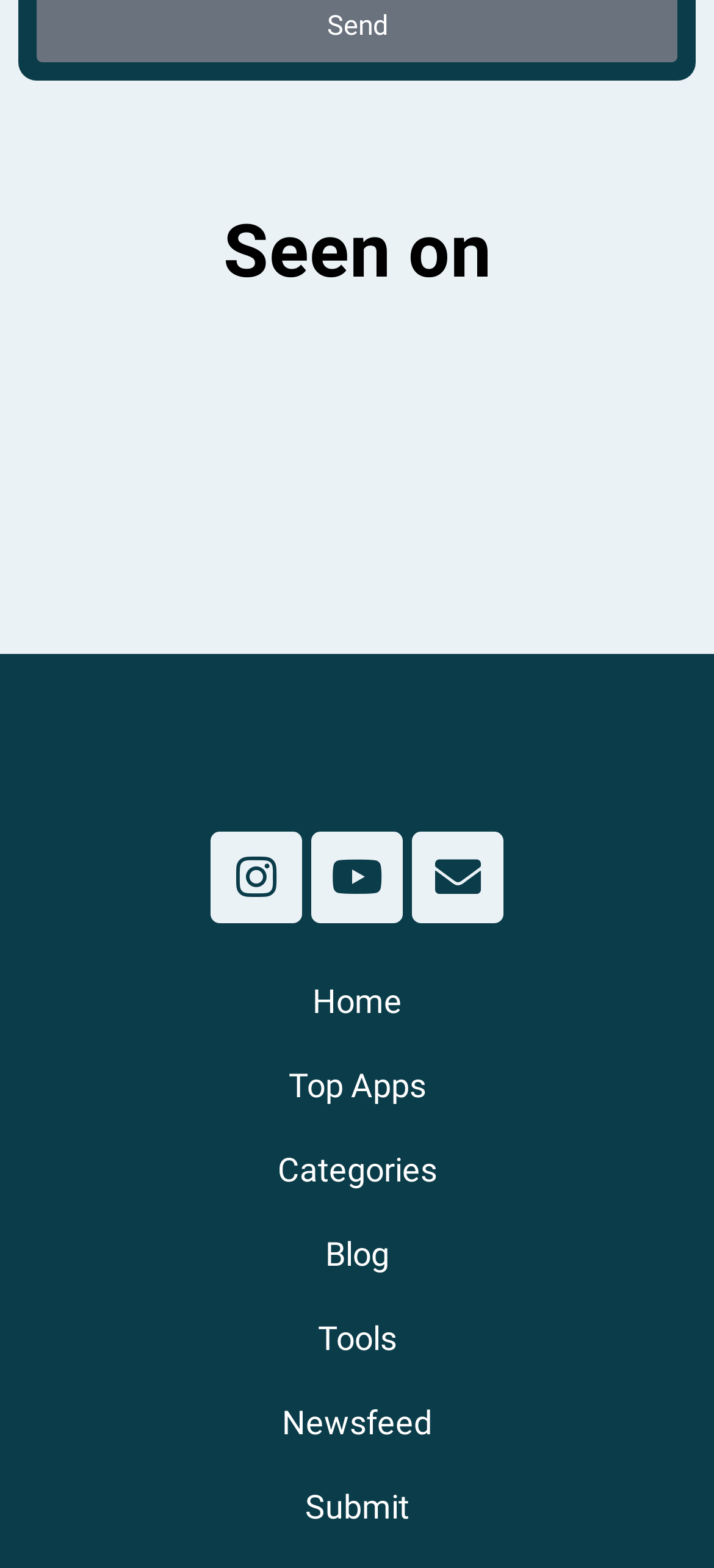What is the last menu item?
Answer with a single word or phrase by referring to the visual content.

Submit